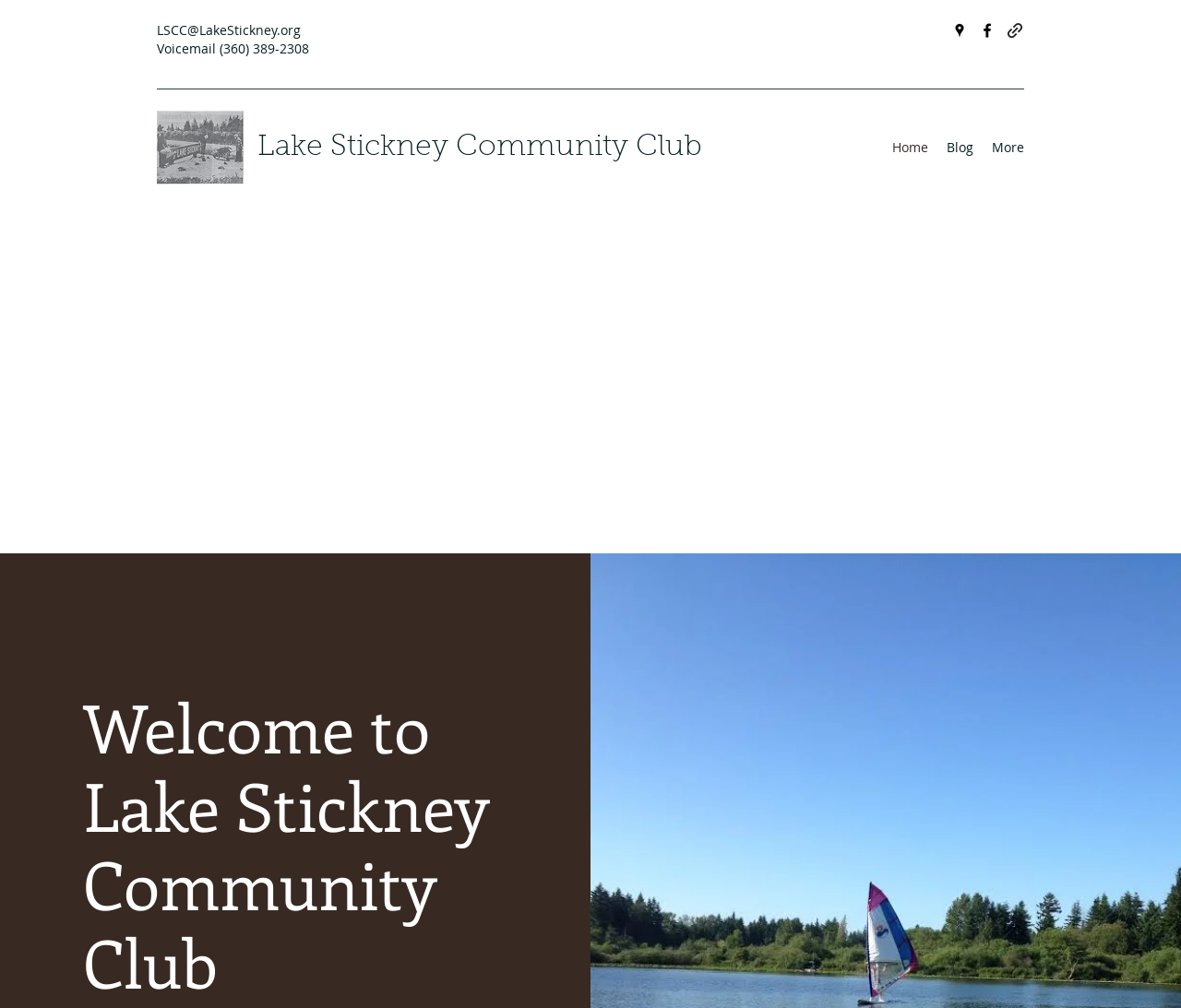What is the email address of Lake Stickney Community Club? Analyze the screenshot and reply with just one word or a short phrase.

LSCC@LakeStickney.org